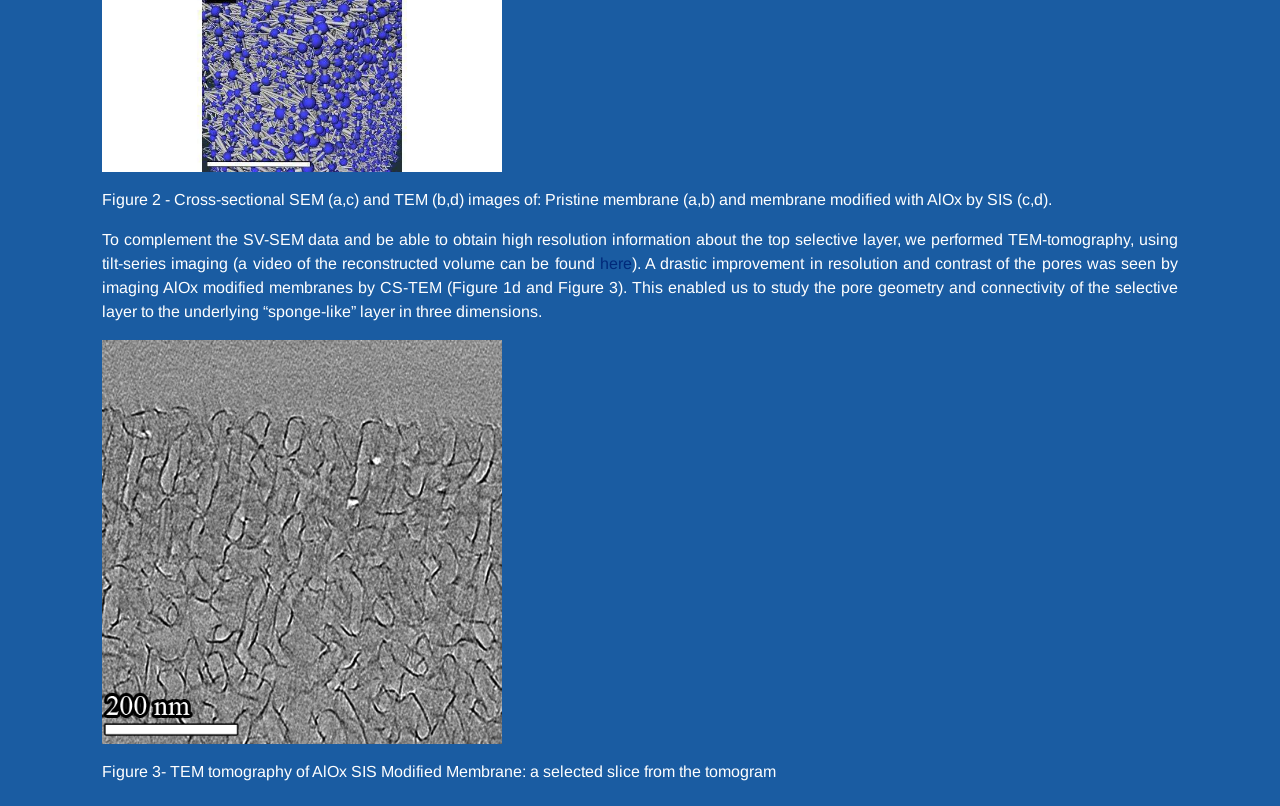Identify the bounding box for the UI element described as: "here". The coordinates should be four float numbers between 0 and 1, i.e., [left, top, right, bottom].

[0.469, 0.317, 0.494, 0.338]